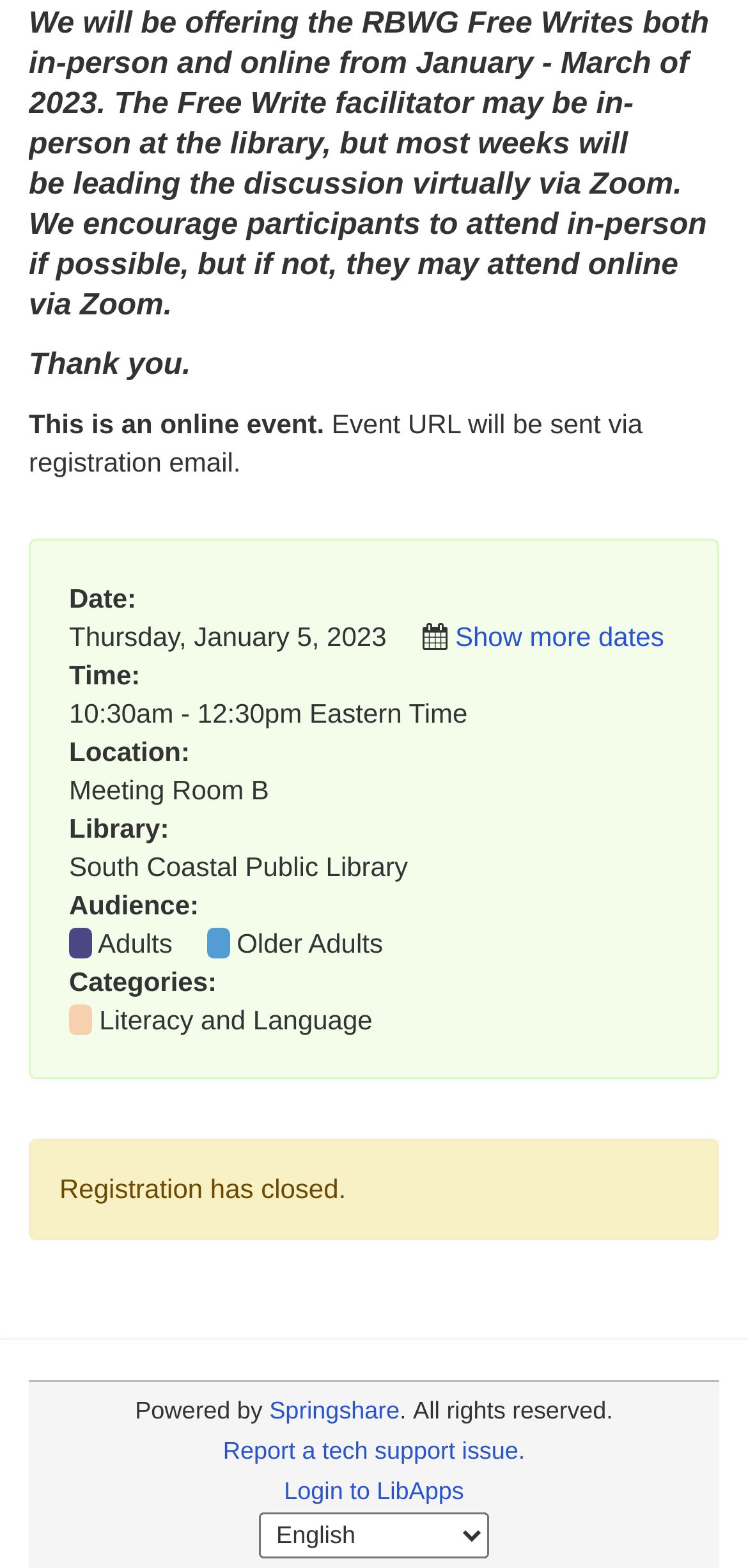Please specify the bounding box coordinates of the region to click in order to perform the following instruction: "Click 'Report a tech support issue'".

[0.298, 0.916, 0.702, 0.934]